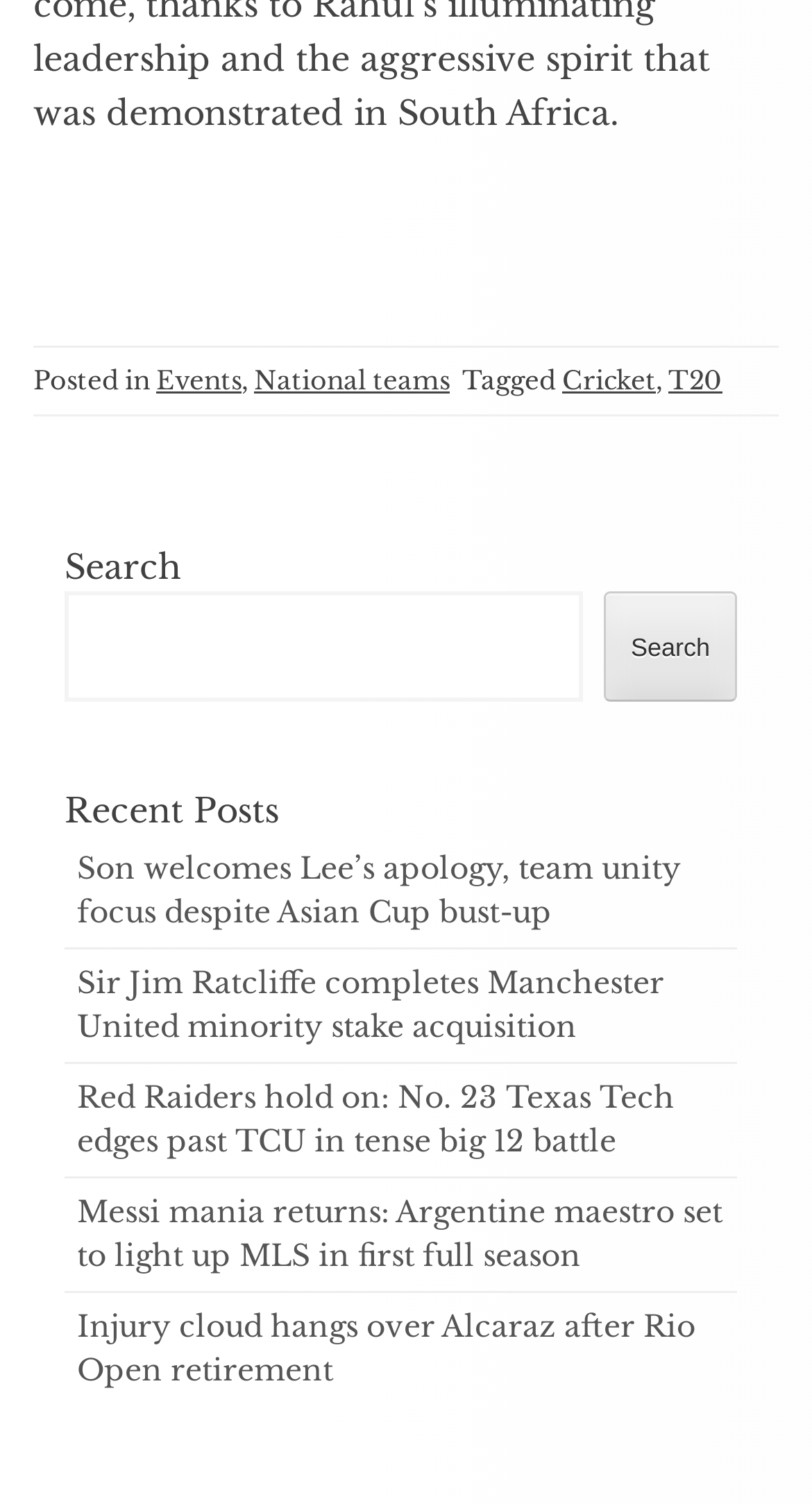Provide a thorough and detailed response to the question by examining the image: 
What is the purpose of the element with the text 'Search'?

The element with the text 'Search' is a search box and a search button, which allows users to search for specific content on the webpage.